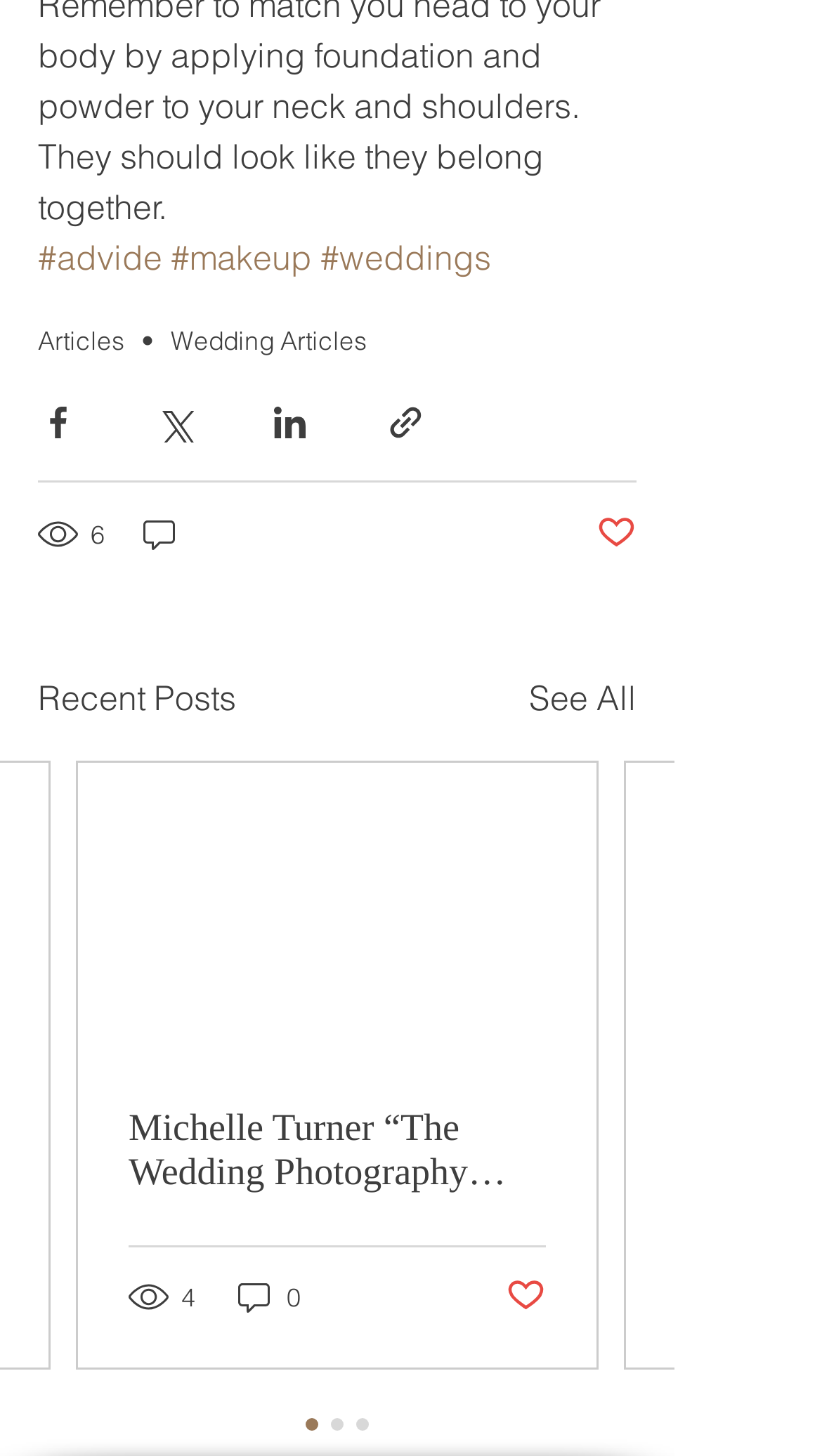Is the third article marked as liked?
Please use the visual content to give a single word or phrase answer.

No